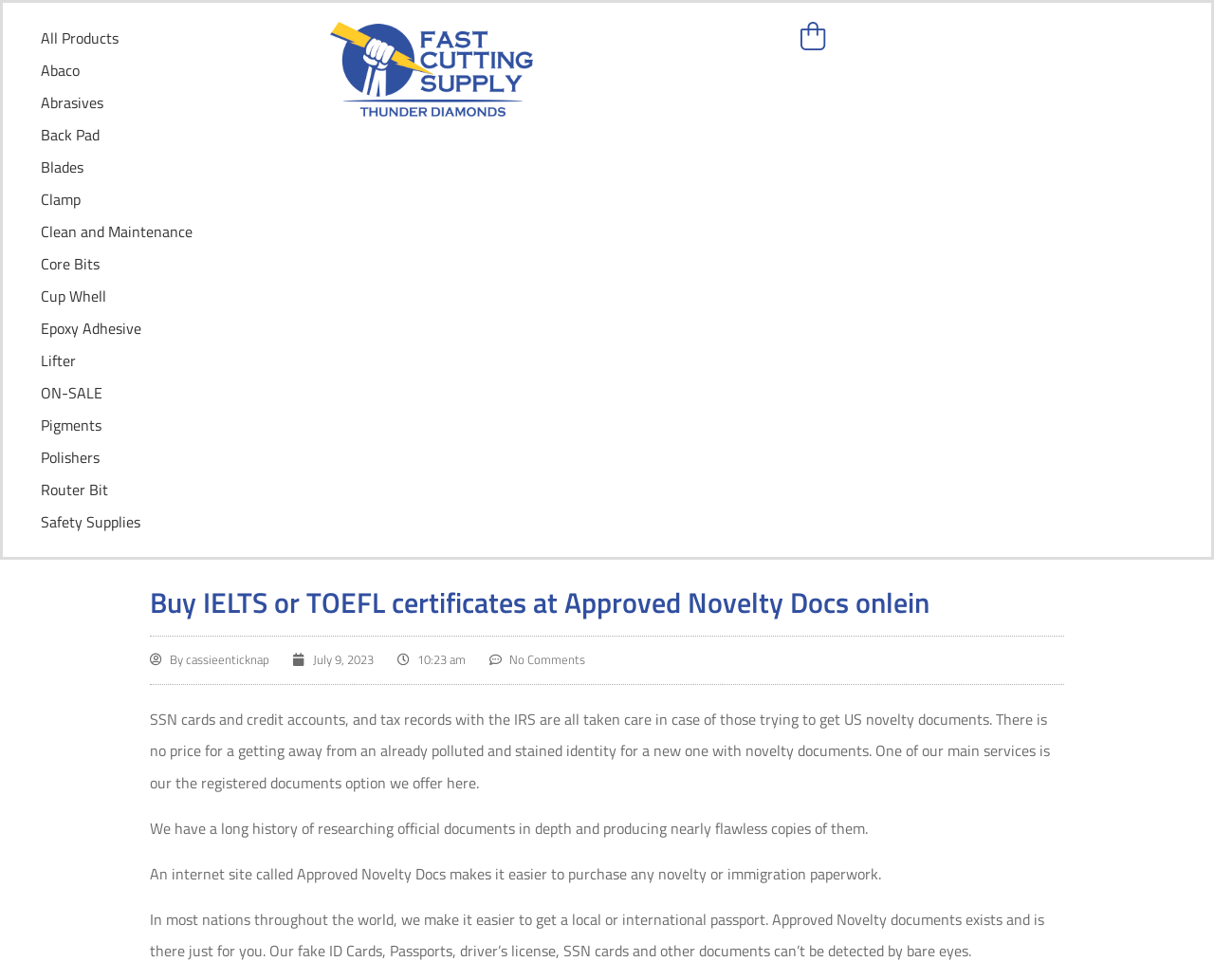Answer the question using only a single word or phrase: 
What type of documents can be purchased on this website?

Novelty documents